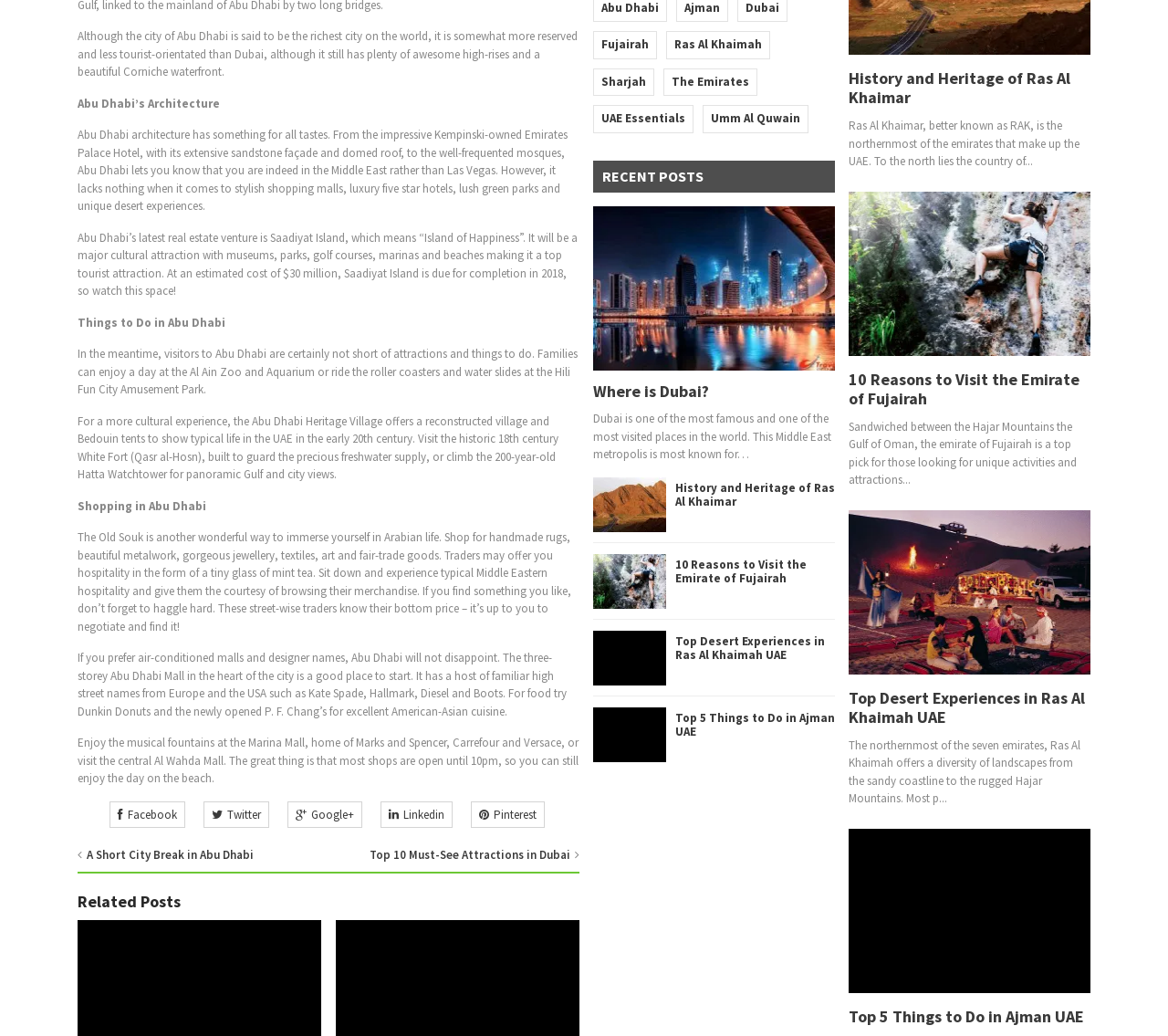Using the given element description, provide the bounding box coordinates (top-left x, top-left y, bottom-right x, bottom-right y) for the corresponding UI element in the screenshot: Where is Dubai?

[0.508, 0.367, 0.607, 0.387]